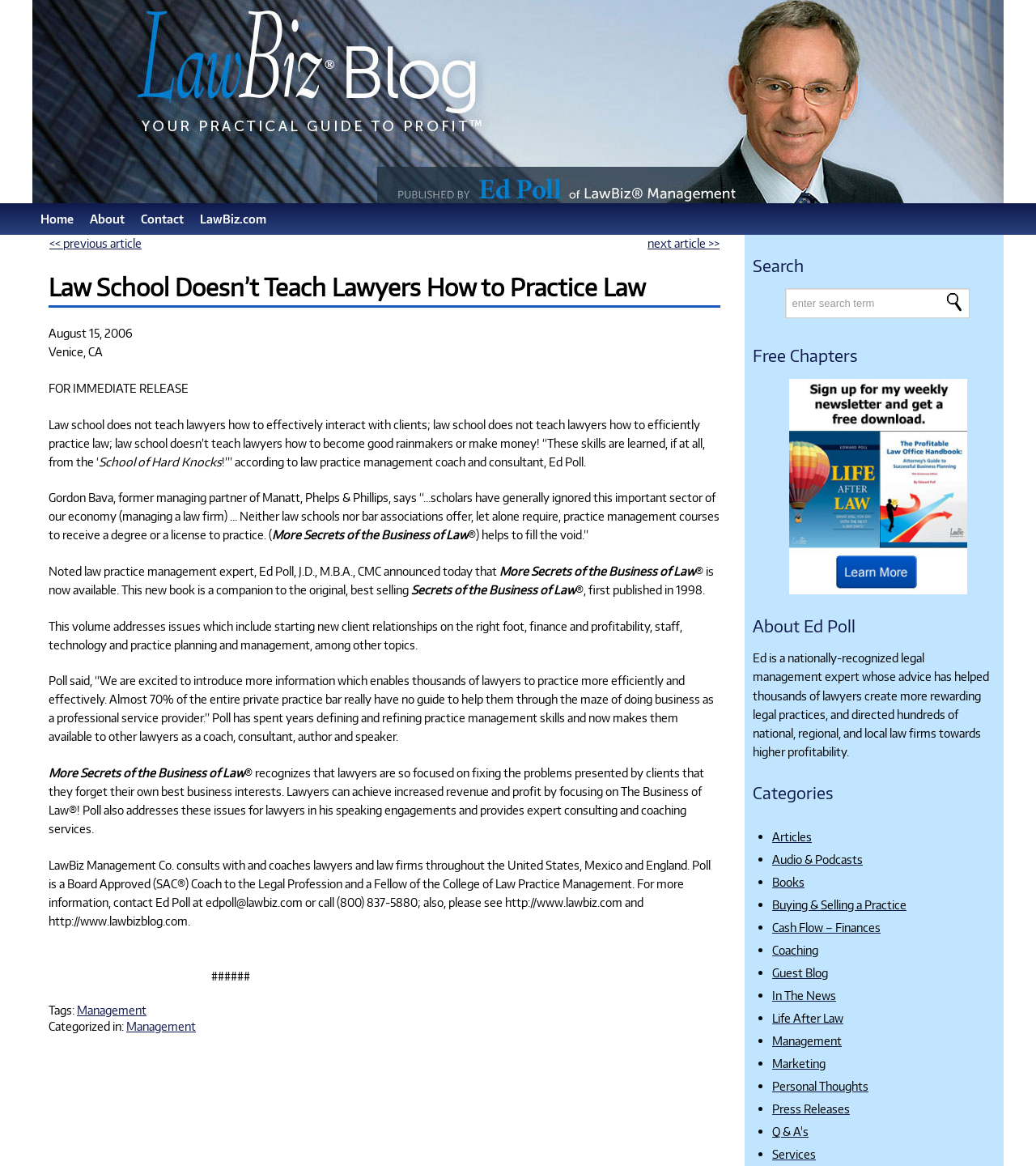Determine the bounding box coordinates of the area to click in order to meet this instruction: "click the 'Home' link".

[0.031, 0.174, 0.079, 0.201]